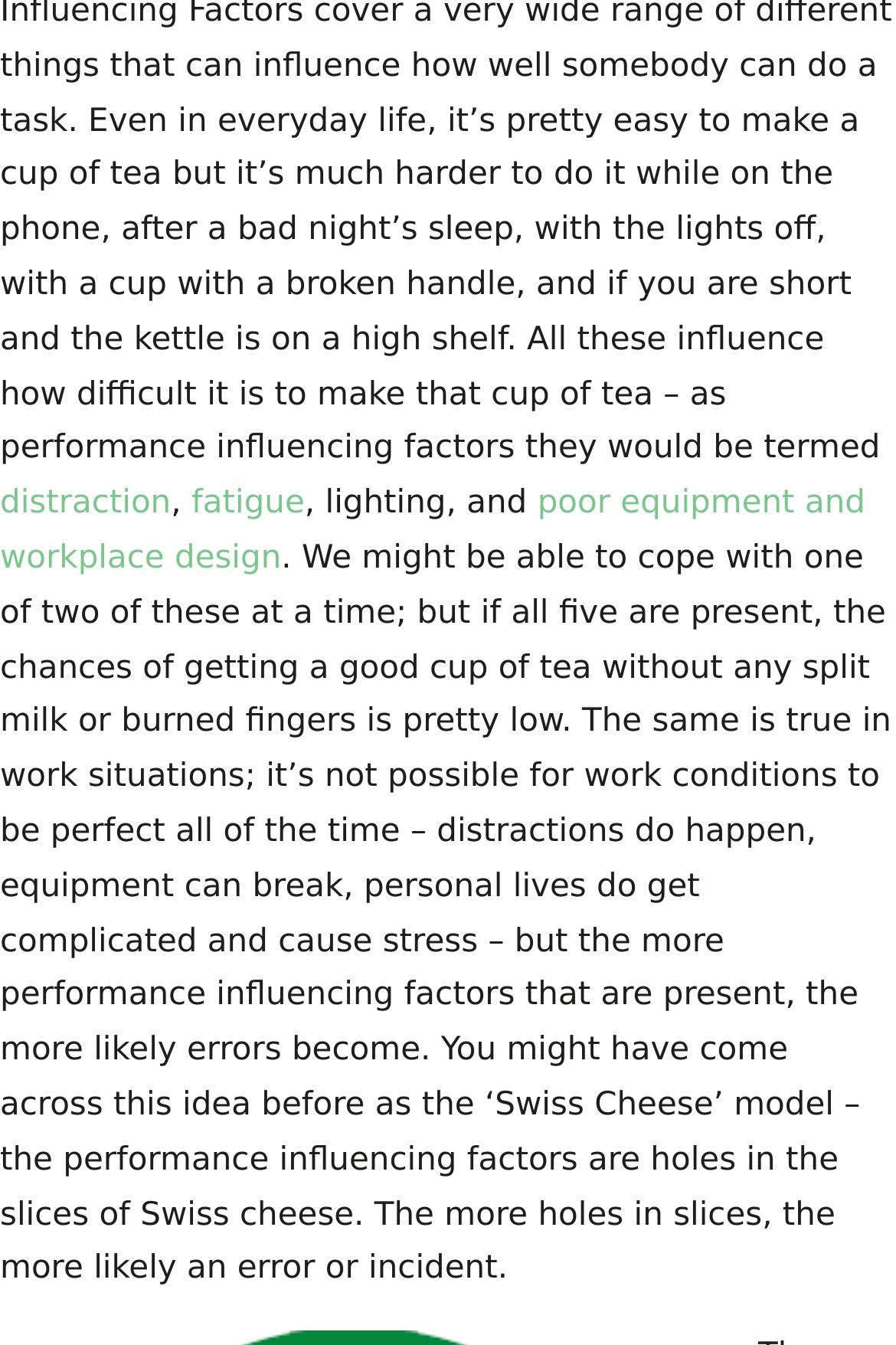Given the element description "fatigue", identify the bounding box of the corresponding UI element.

[0.214, 0.361, 0.34, 0.388]